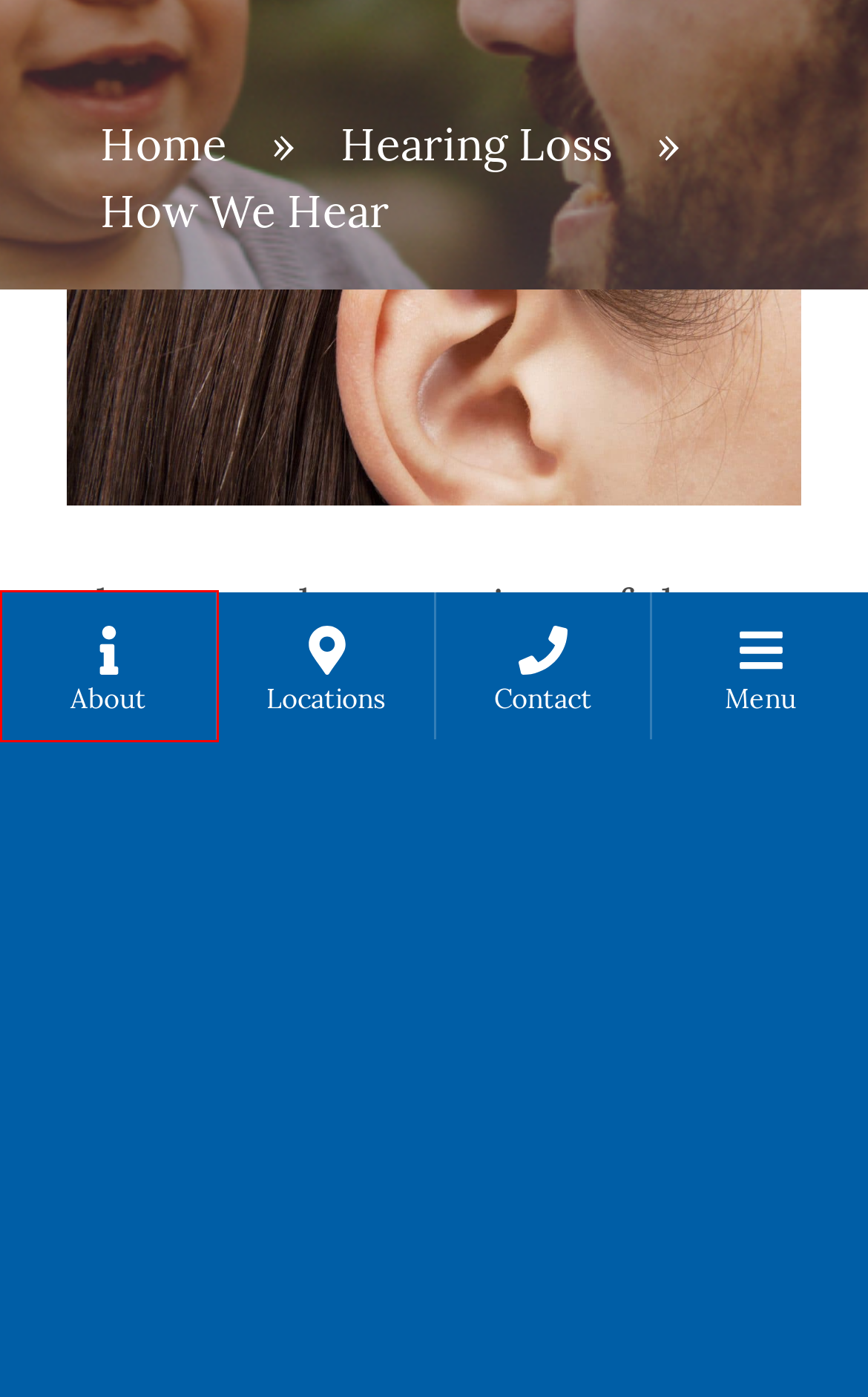You have a screenshot of a webpage with a red bounding box around an element. Select the webpage description that best matches the new webpage after clicking the element within the red bounding box. Here are the descriptions:
A. Our Practice - Hearing Resource Center
B. Office Locations - Hearing Resource Center
C. Tinnitus - Hearing Resource Center
D. Hearing Aids - Hearing Resource Center
E. Hearing Loss - Hearing Resource Center
F. Hearing Resource Center - Quality Hearing Care for More Than 40 Years
G. Sitemap - Hearing Resource Center
H. Meet Our Otolaryngologists - Hearing Resource Center

A